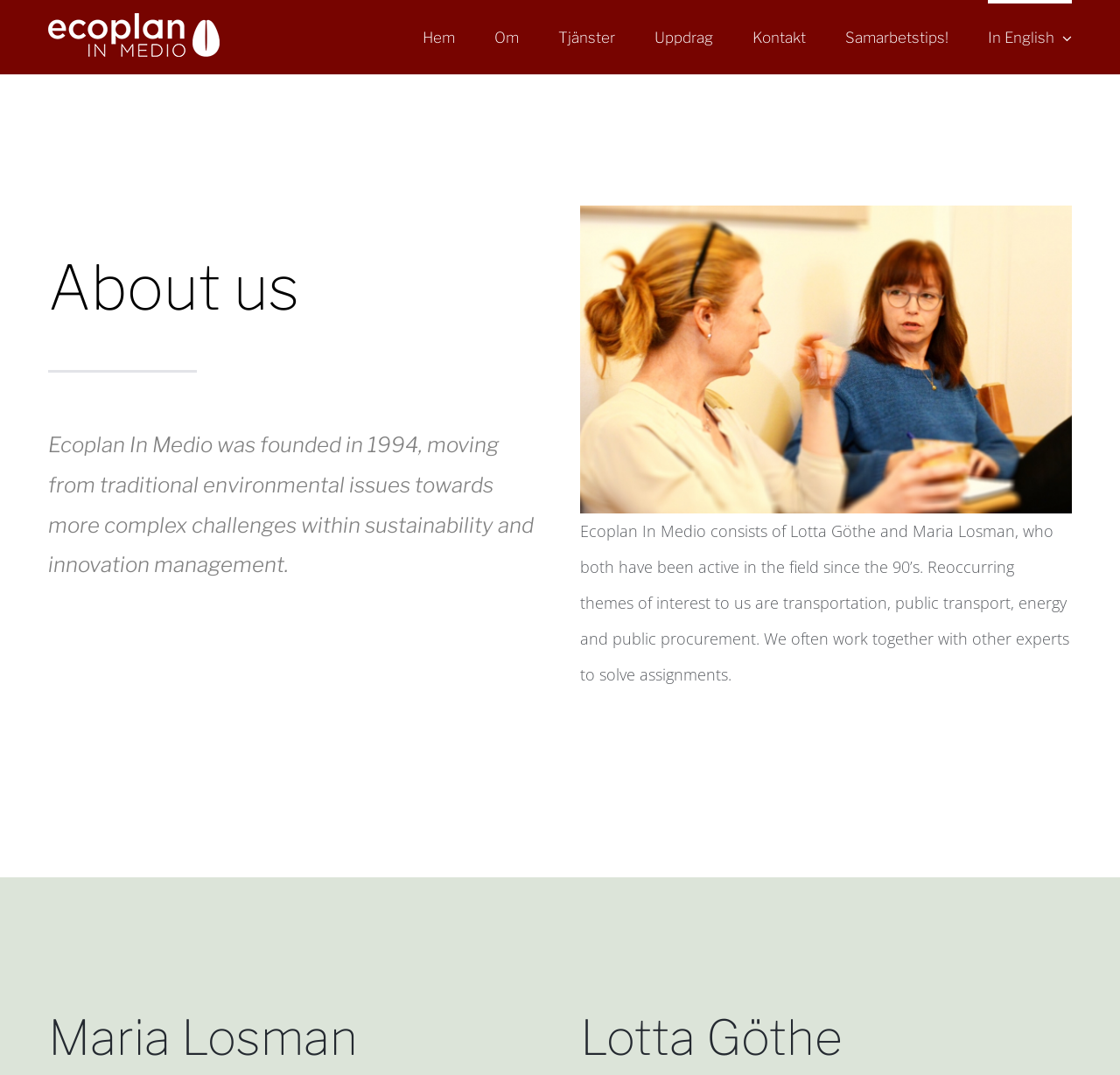Provide a one-word or one-phrase answer to the question:
How many links are in the navigation menu?

7